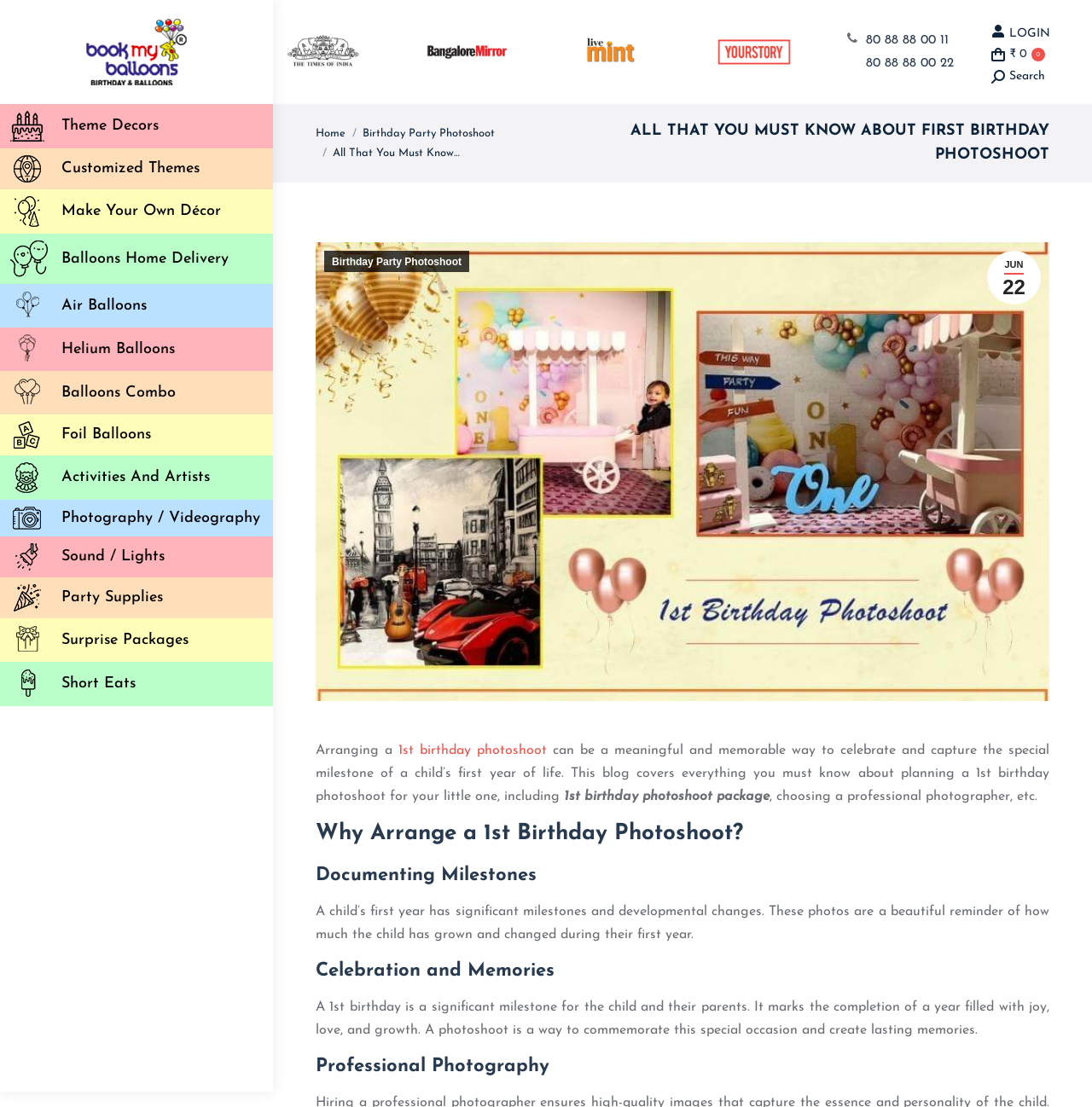Provide the text content of the webpage's main heading.

ALL THAT YOU MUST KNOW ABOUT FIRST BIRTHDAY PHOTOSHOOT